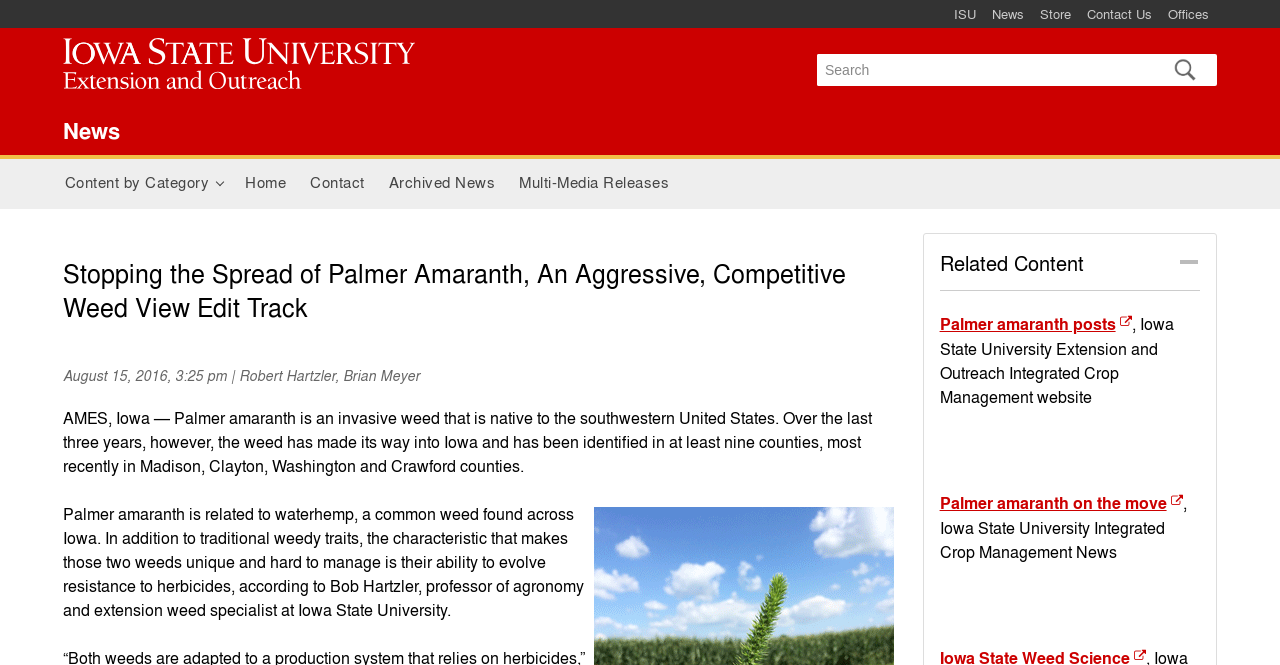What is the relationship between Palmer amaranth and waterhemp?
Please answer the question with a detailed response using the information from the screenshot.

According to the text on the webpage, Palmer amaranth is related to waterhemp, a common weed found across Iowa, and they share similar characteristics that make them hard to manage, such as their ability to evolve resistance to herbicides.